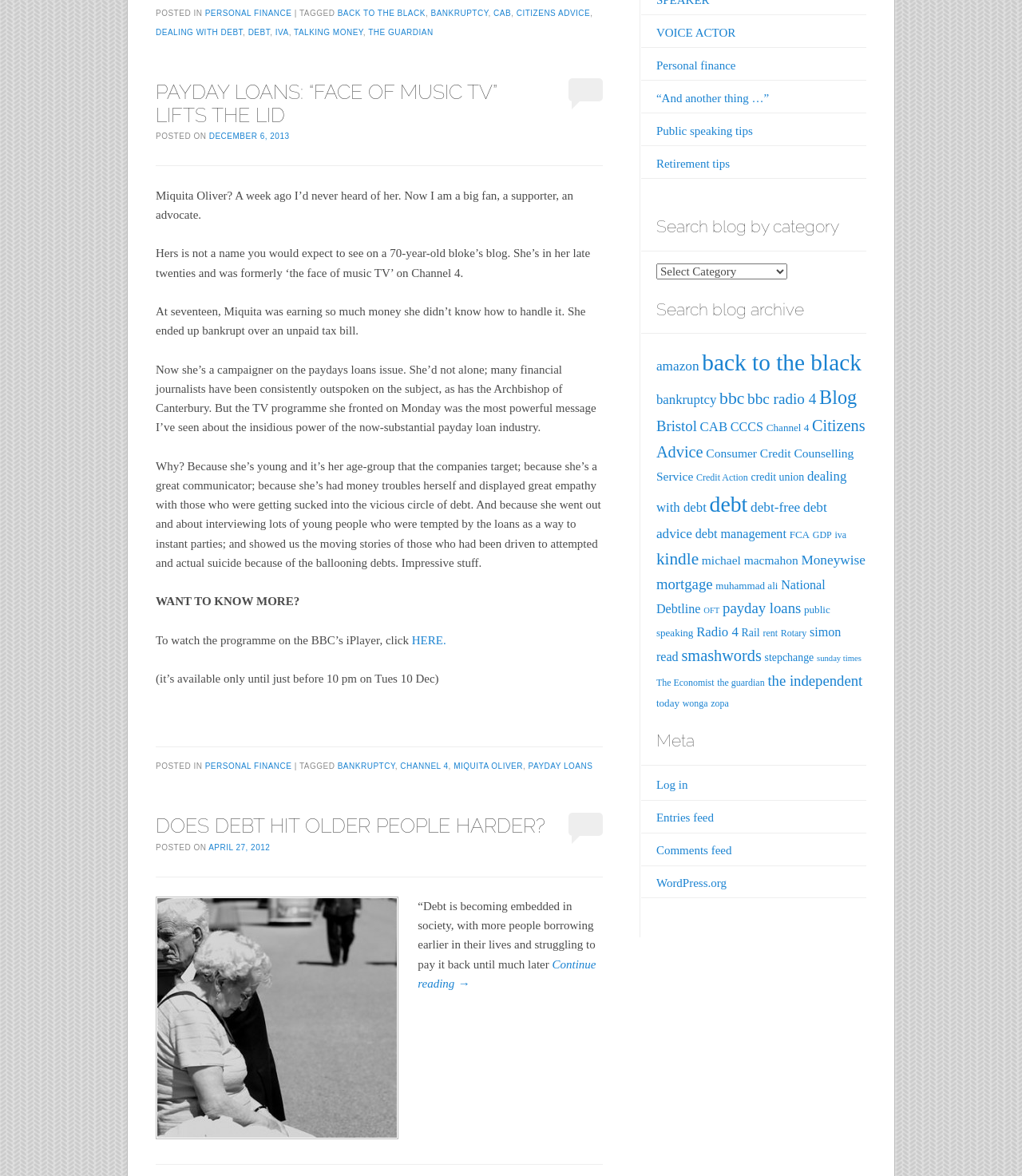What is Miquita Oliver's profession?
Refer to the image and provide a one-word or short phrase answer.

TV presenter